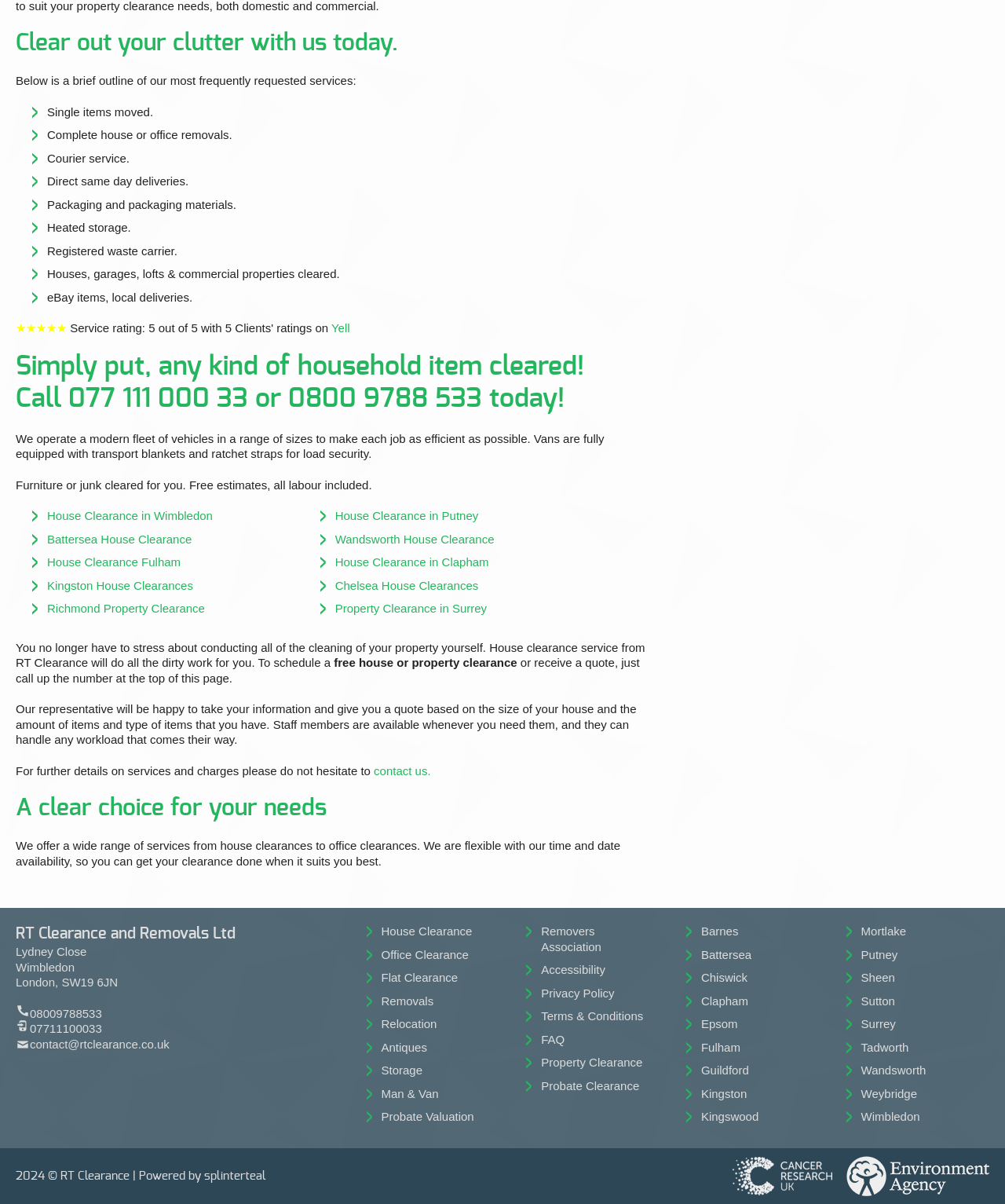Locate the UI element described by House Clearance in Putney and provide its bounding box coordinates. Use the format (top-left x, top-left y, bottom-right x, bottom-right y) with all values as floating point numbers between 0 and 1.

[0.333, 0.423, 0.476, 0.434]